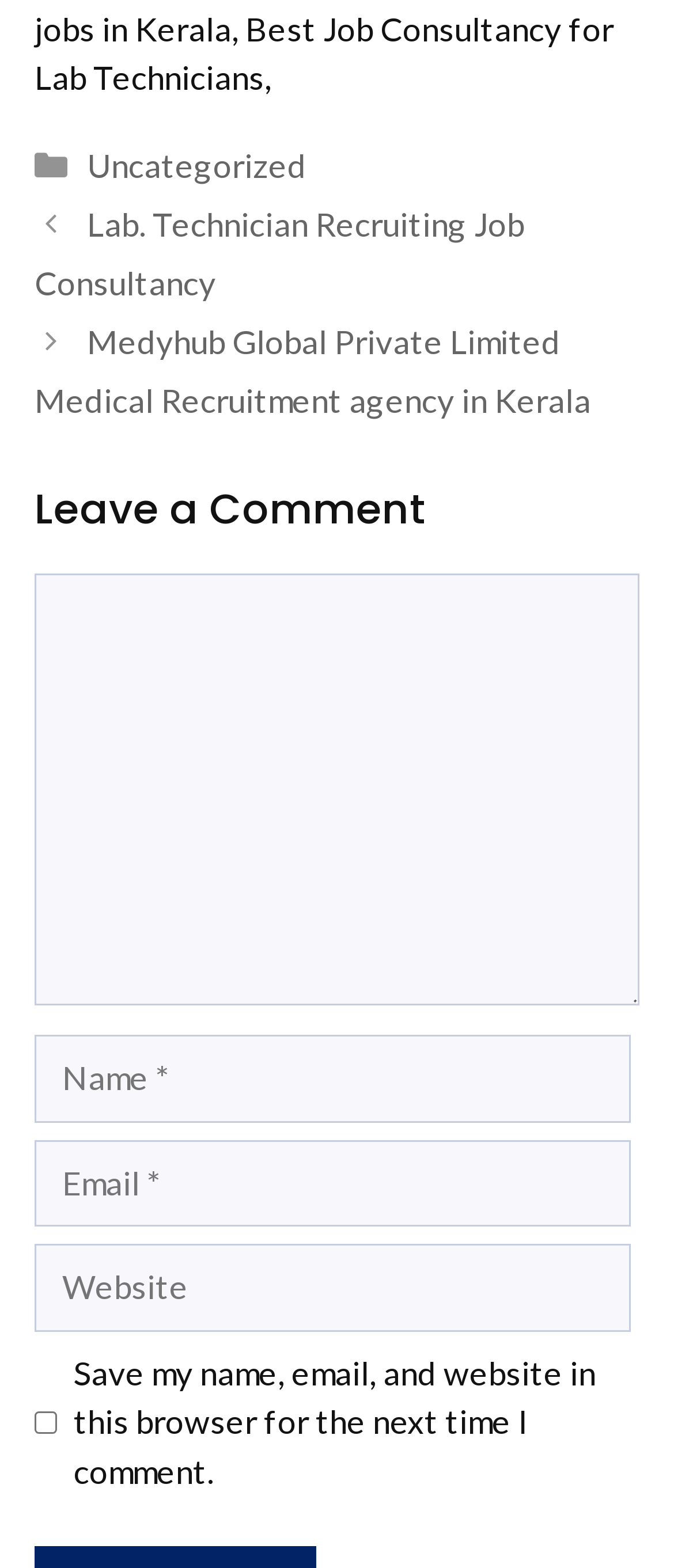From the webpage screenshot, predict the bounding box of the UI element that matches this description: "parent_node: Comment name="url" placeholder="Website"".

[0.051, 0.793, 0.936, 0.849]